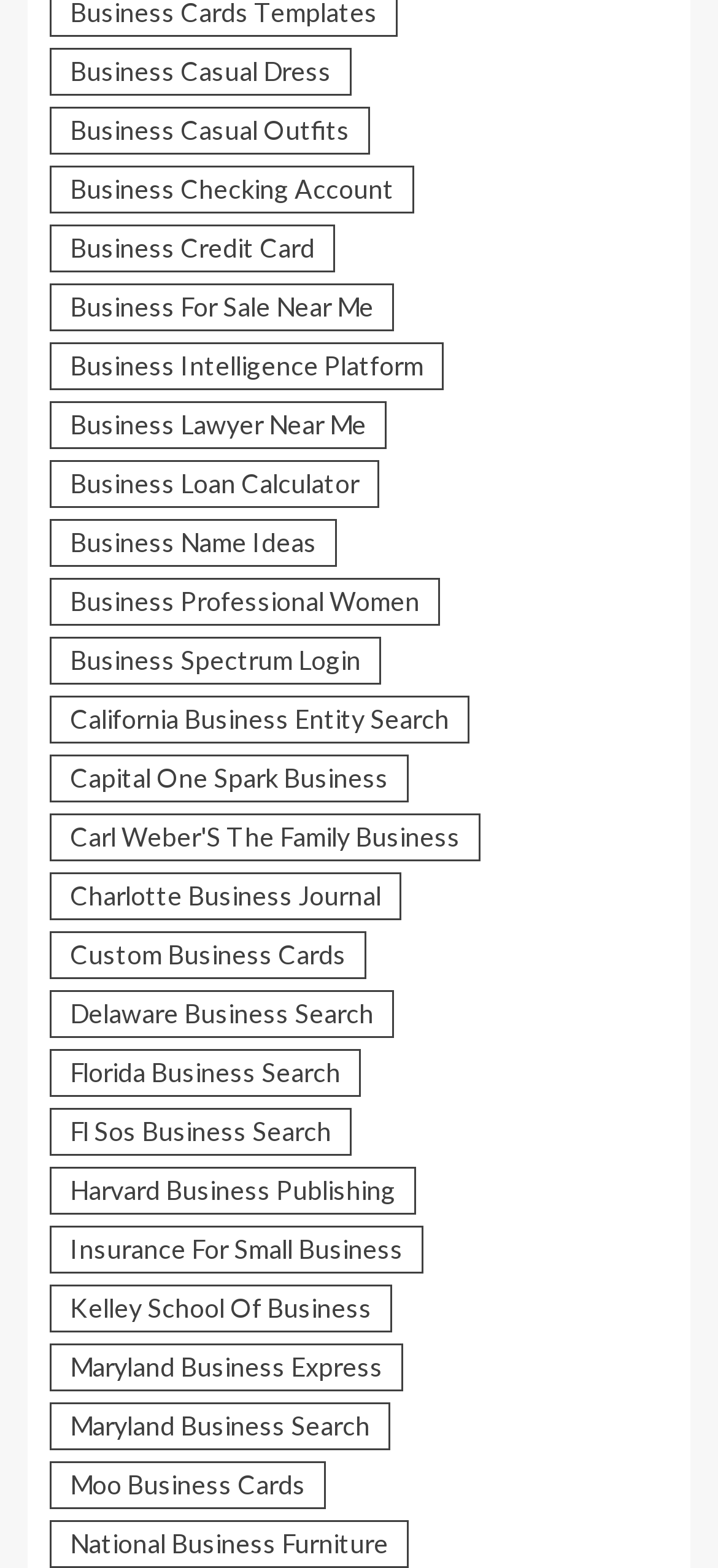Using the element description provided, determine the bounding box coordinates in the format (top-left x, top-left y, bottom-right x, bottom-right y). Ensure that all values are floating point numbers between 0 and 1. Element description: Carl Weber'S The Family Business

[0.069, 0.518, 0.669, 0.549]